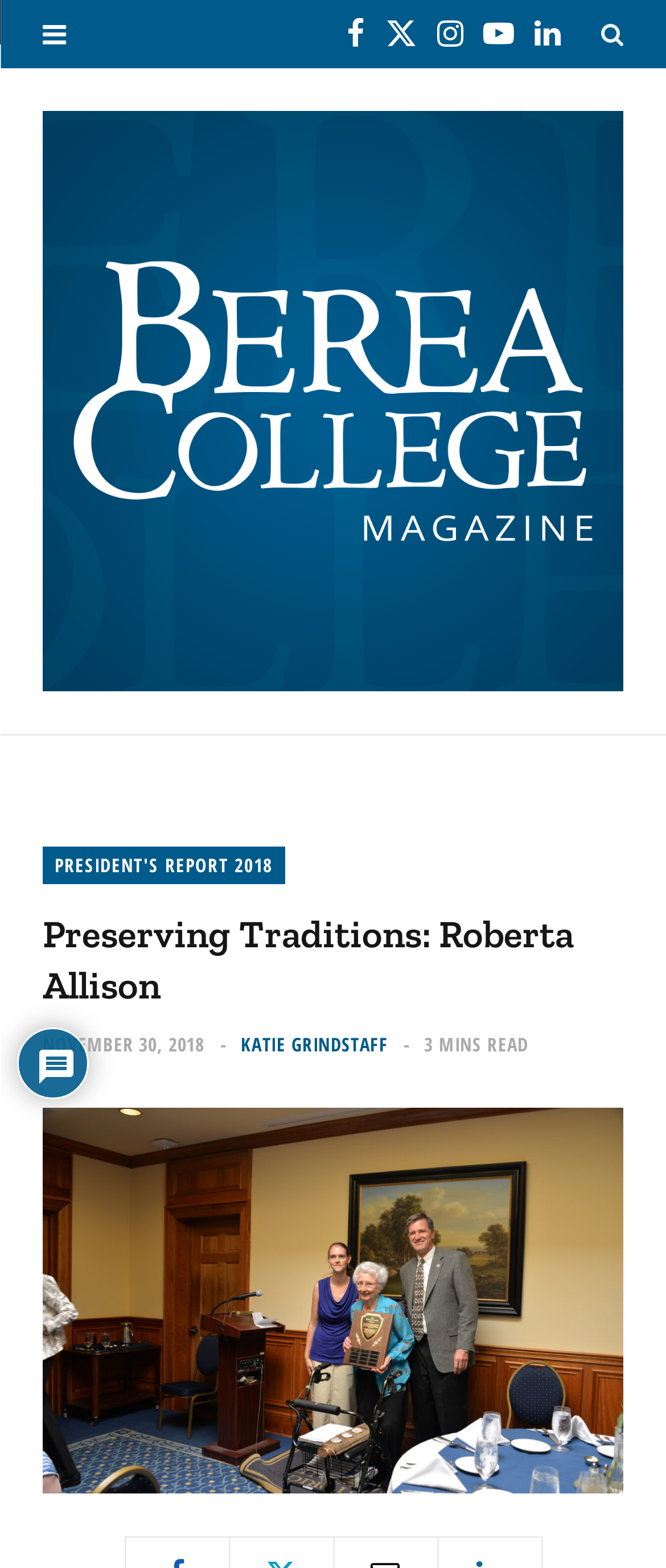Please indicate the bounding box coordinates of the element's region to be clicked to achieve the instruction: "Search the website". Provide the coordinates as four float numbers between 0 and 1, i.e., [left, top, right, bottom].

[0.903, 0.011, 0.936, 0.032]